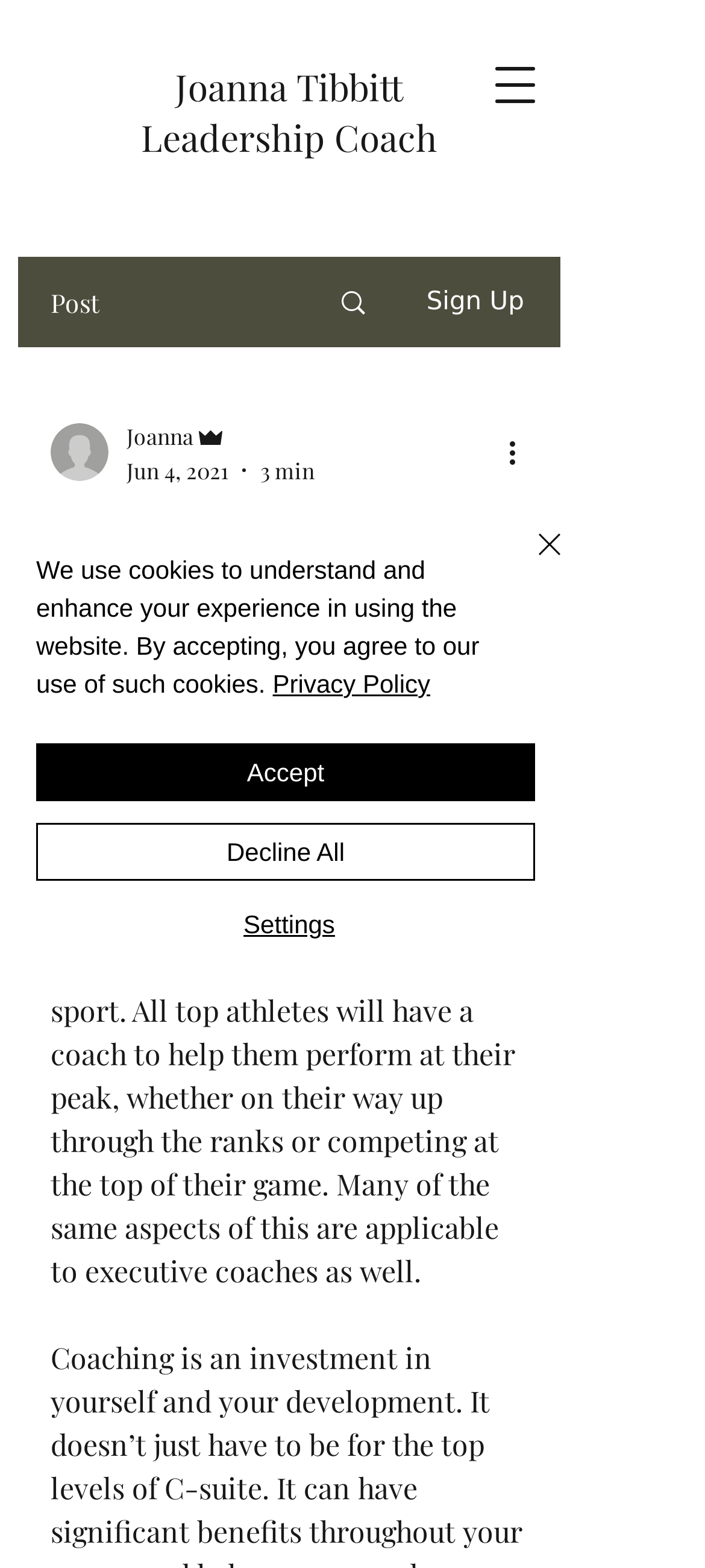Find the bounding box coordinates of the element I should click to carry out the following instruction: "View more actions".

[0.713, 0.275, 0.774, 0.302]